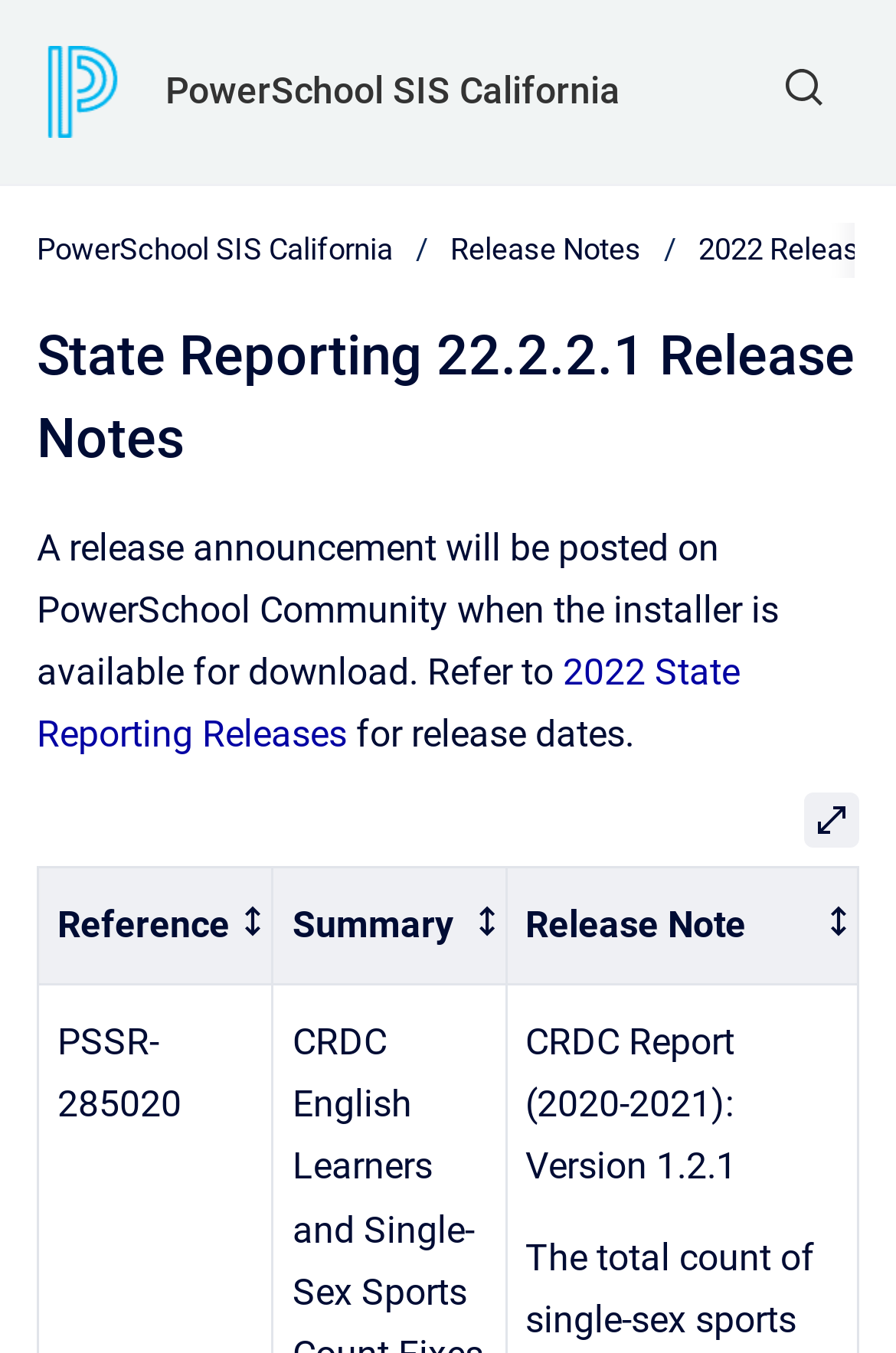Determine the bounding box coordinates of the UI element described below. Use the format (top-left x, top-left y, bottom-right x, bottom-right y) with floating point numbers between 0 and 1: 2022 State Reporting Releases

[0.041, 0.48, 0.826, 0.559]